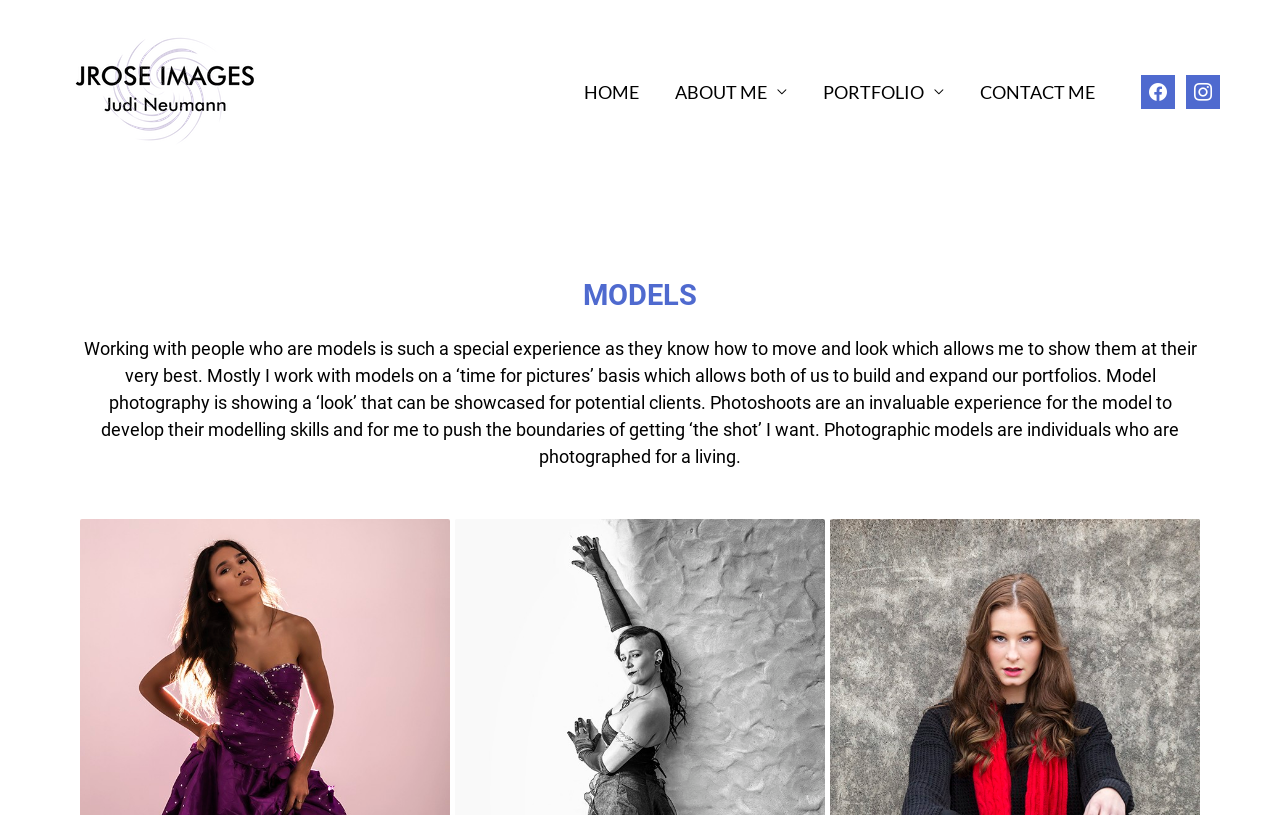What is the purpose of model photography?
Please provide a comprehensive answer based on the contents of the image.

According to the webpage content, model photography is about showcasing a 'look' that can be presented to potential clients. This is mentioned in the text that describes the photographer's experience working with models.